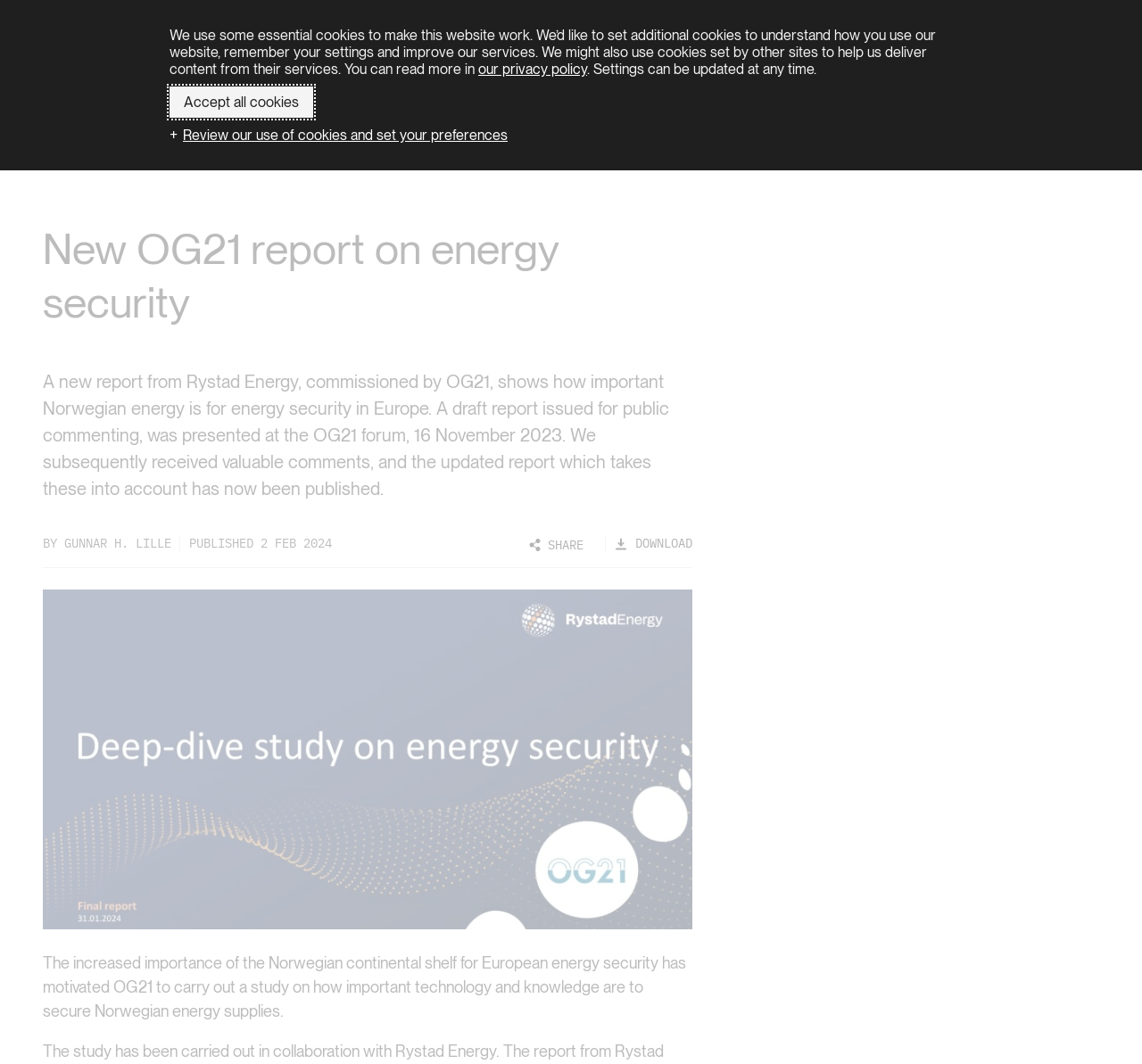Kindly respond to the following question with a single word or a brief phrase: 
What is the logo of the website?

Home Logo